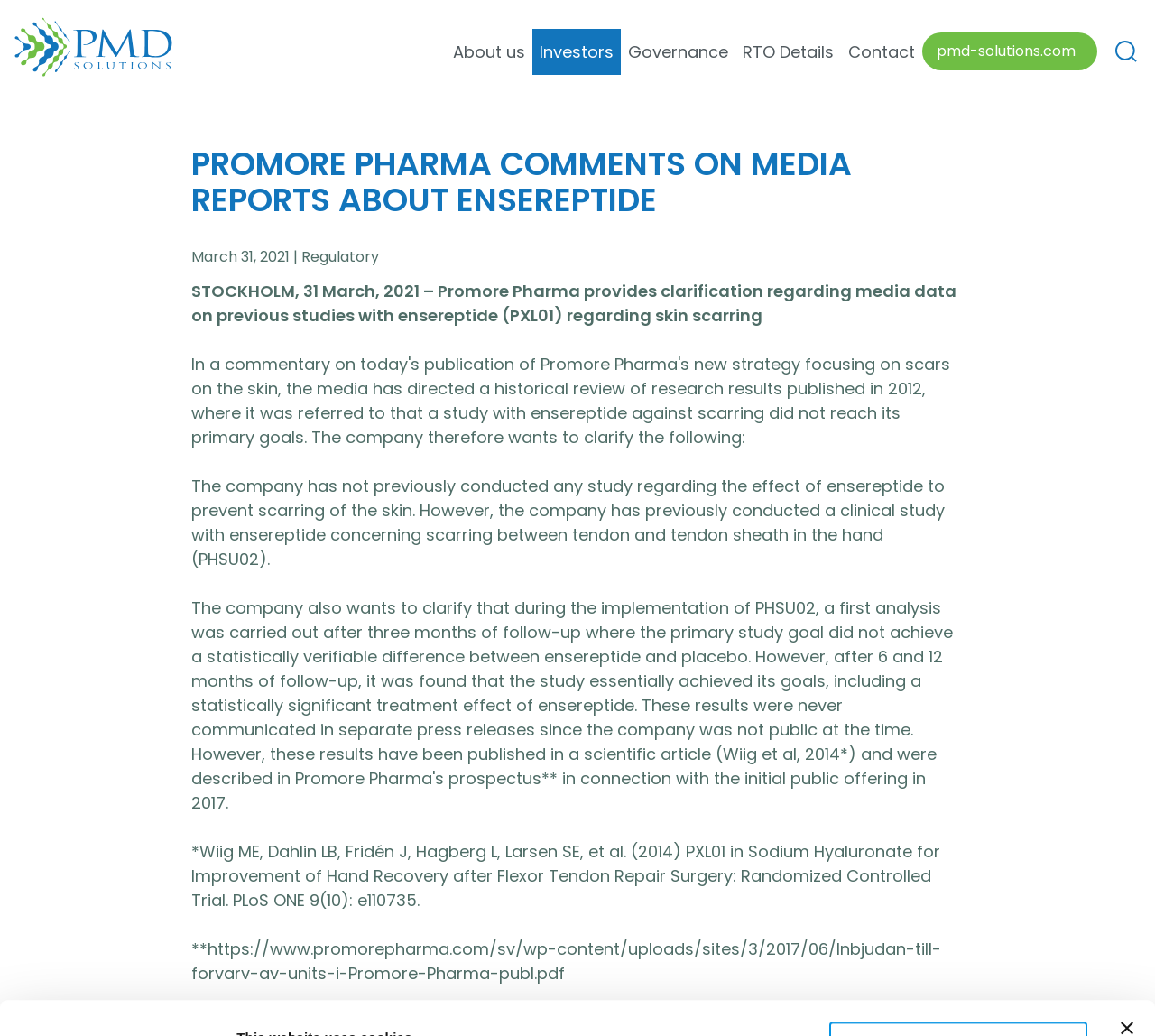Refer to the image and provide an in-depth answer to the question:
What is the topic of the main content?

The main content of the webpage is about Promore Pharma's clarification regarding media data on previous studies with ensereptide (PXL01) regarding skin scarring, as indicated by the heading and the text in the main content section.